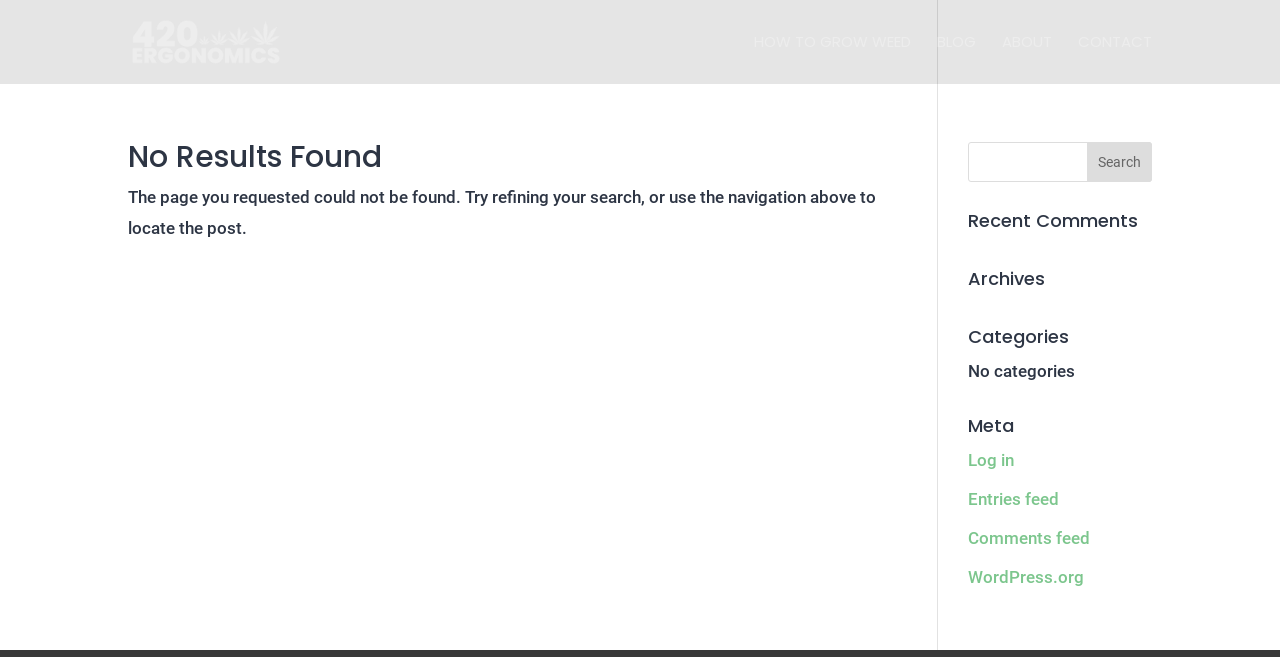Determine the main headline of the webpage and provide its text.

No Results Found